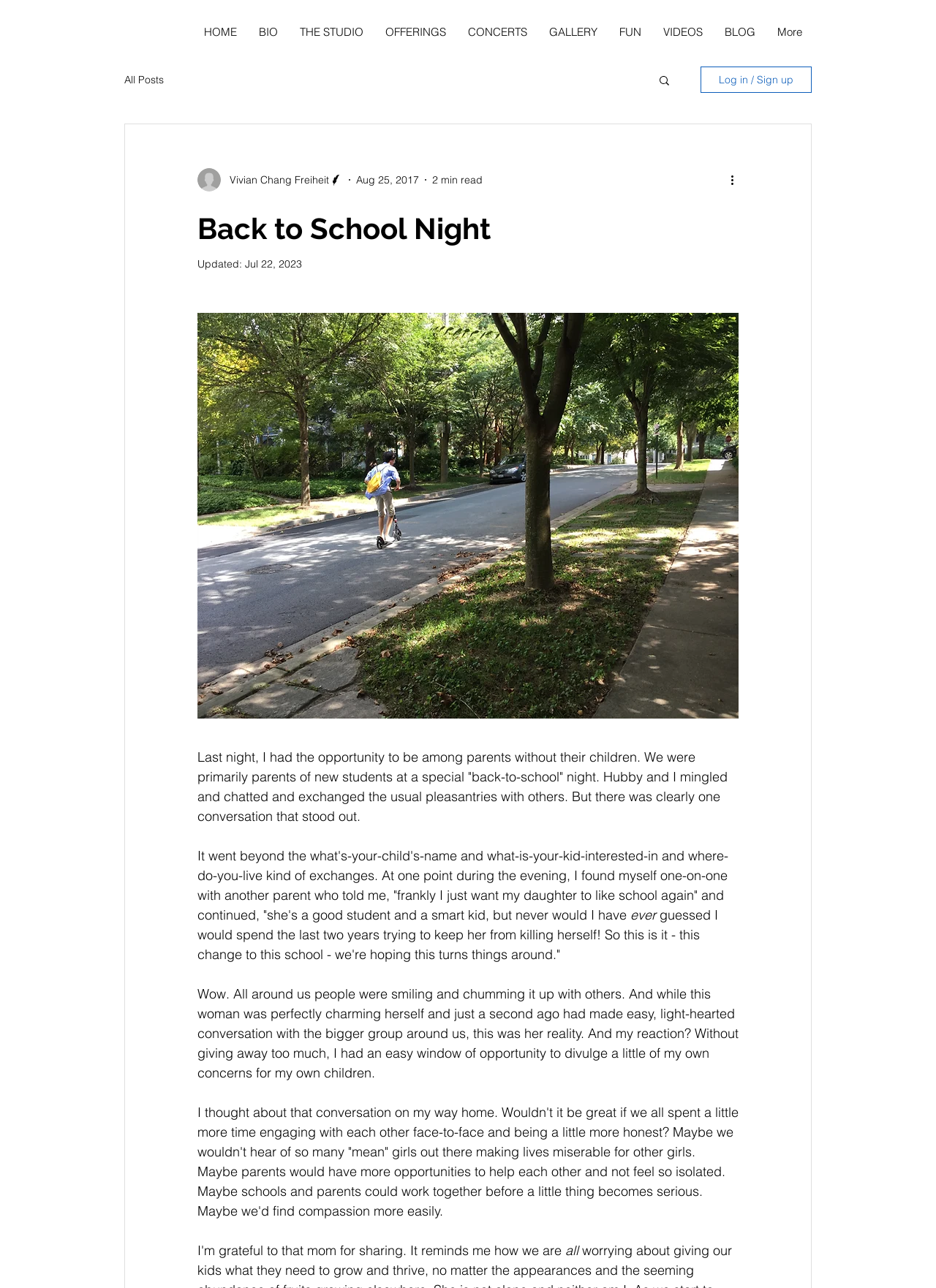Offer a meticulous caption that includes all visible features of the webpage.

The webpage appears to be a blog post titled "Back to School Night". At the top, there is a navigation menu with links to various sections of the website, including "HOME", "BIO", "THE STUDIO", "OFFERINGS", "CONCERTS", "GALLERY", "FUN", "VIDEOS", and "BLOG". Below the navigation menu, there is a search button and a login/signup button.

On the left side of the page, there is a profile section with a writer's picture, name "Vivian Chang Freiheit", and title "Writer". The profile section also includes the date "Aug 25, 2017" and a "2 min read" indicator.

The main content of the page is a blog post with a heading "Back to School Night". The post is divided into several paragraphs, which describe the author's experience at a "back-to-school" night event where parents of new students gathered. The author reflects on a conversation with another parent who shared concerns about their child's well-being, and the author wonders if people would be more compassionate and honest with each other if they spent more time engaging face-to-face.

There are no images in the main content area, but there are several buttons and icons scattered throughout the page, including a "More actions" button and a search icon.